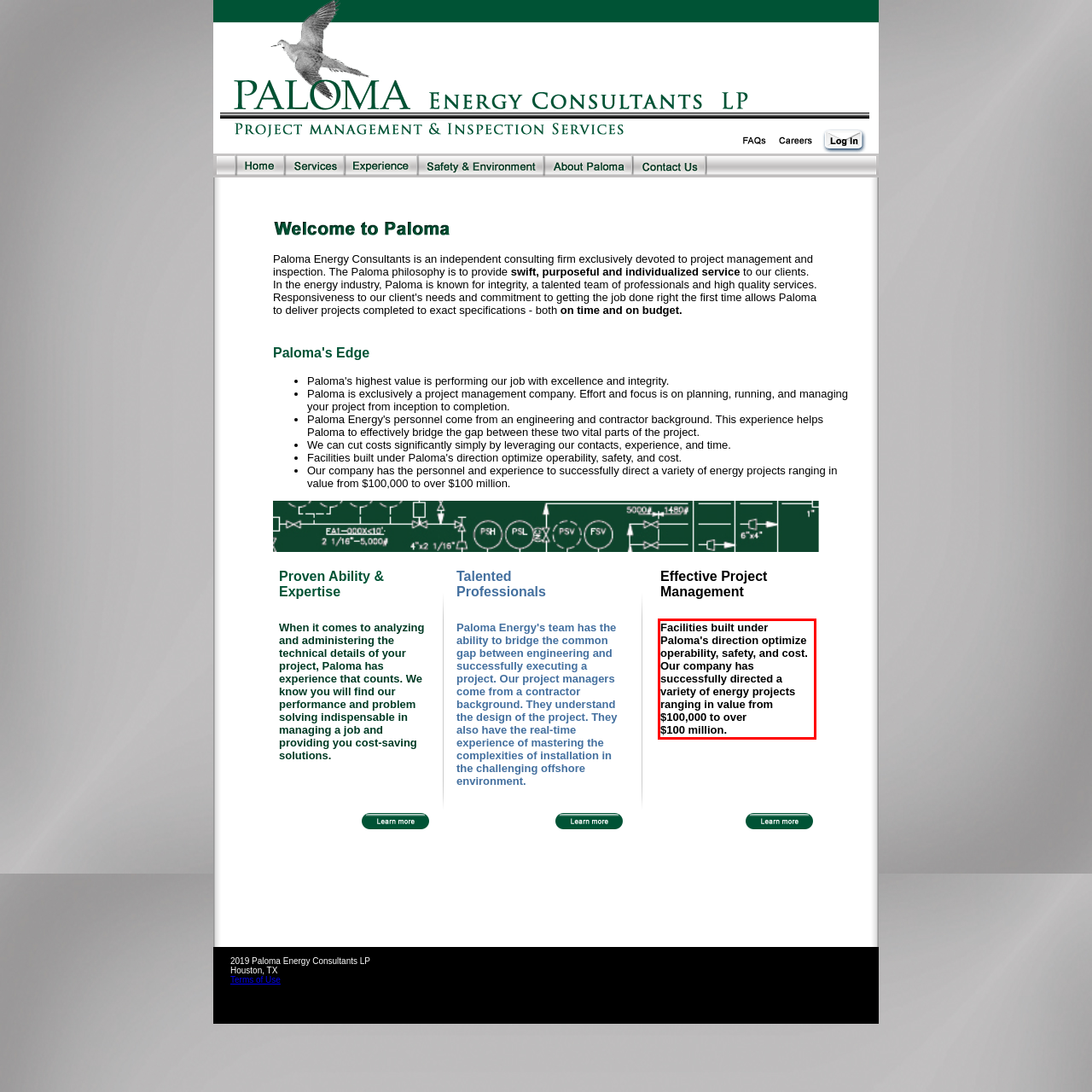Please perform OCR on the text content within the red bounding box that is highlighted in the provided webpage screenshot.

Facilities built under Paloma's direction optimize operability, safety, and cost. Our company has successfully directed a variety of energy projects ranging in value from $100,000 to over $100 million.